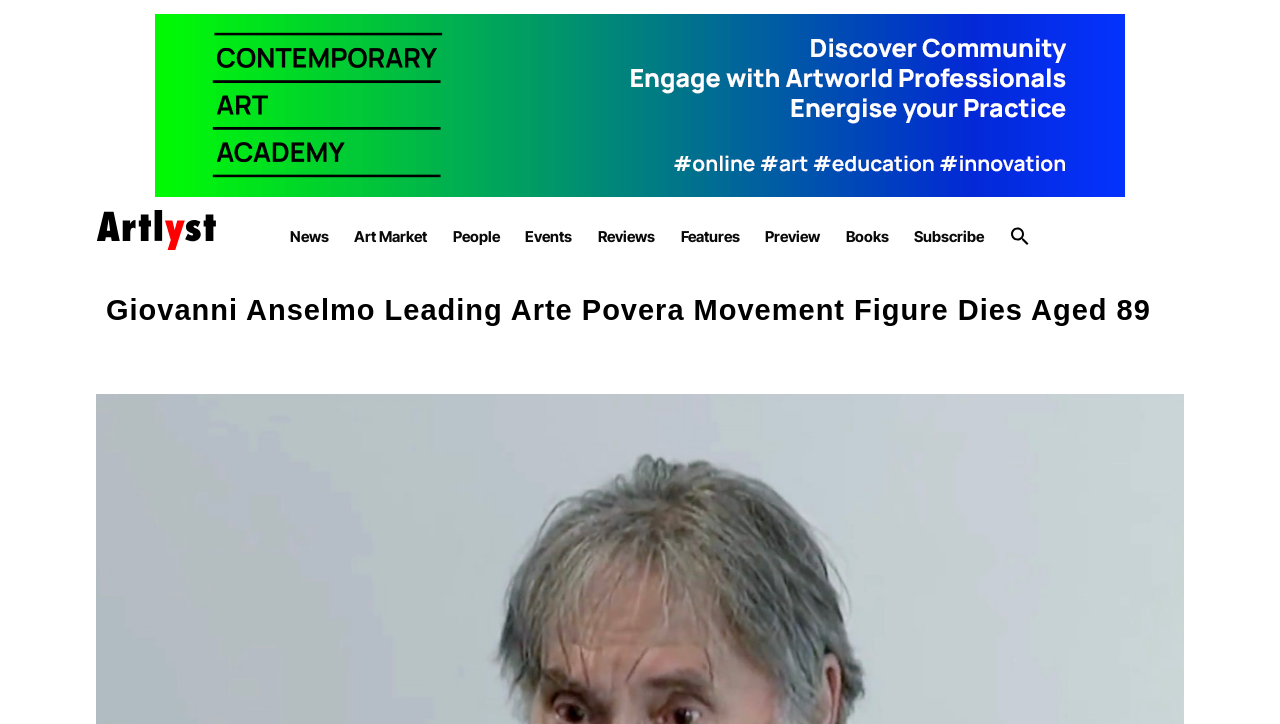Please determine the headline of the webpage and provide its content.

Giovanni Anselmo Leading Arte Povera Movement Figure Dies Aged 89